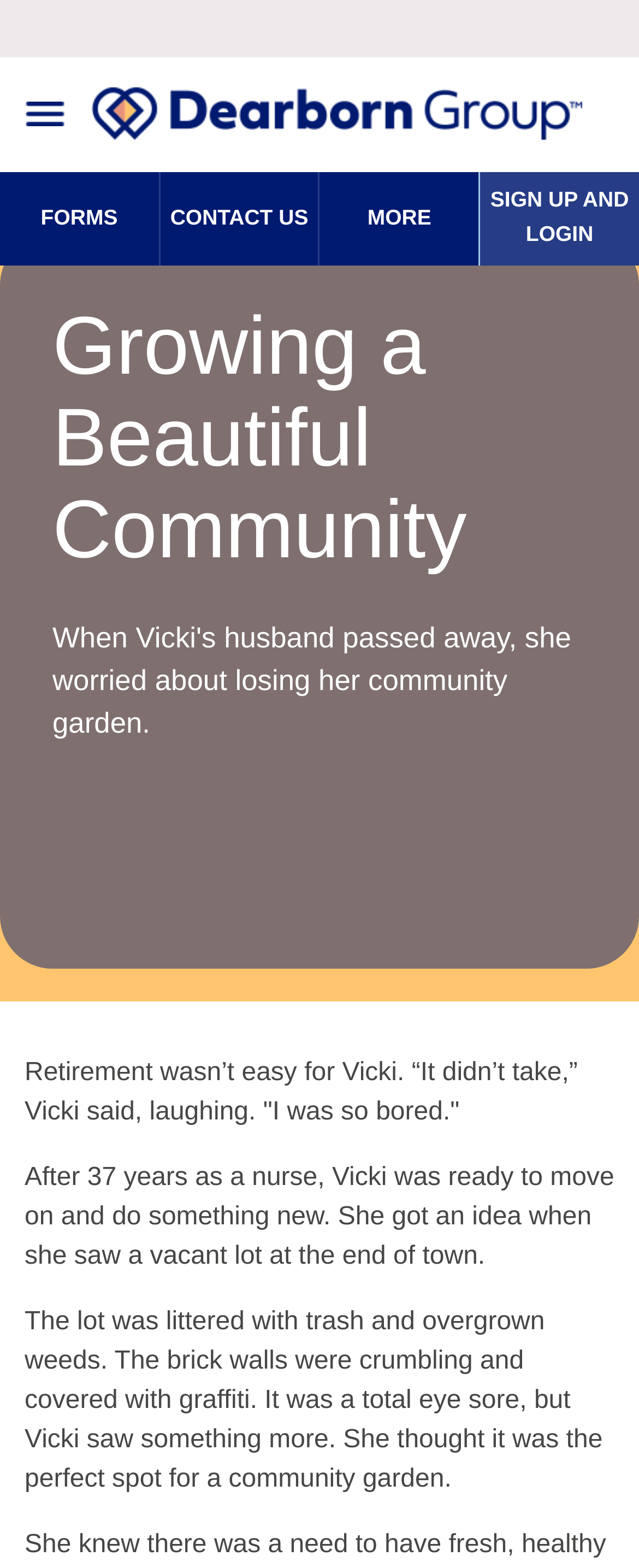Determine the bounding box coordinates of the UI element described below. Use the format (top-left x, top-left y, bottom-right x, bottom-right y) with floating point numbers between 0 and 1: More

[0.562, 0.109, 0.688, 0.169]